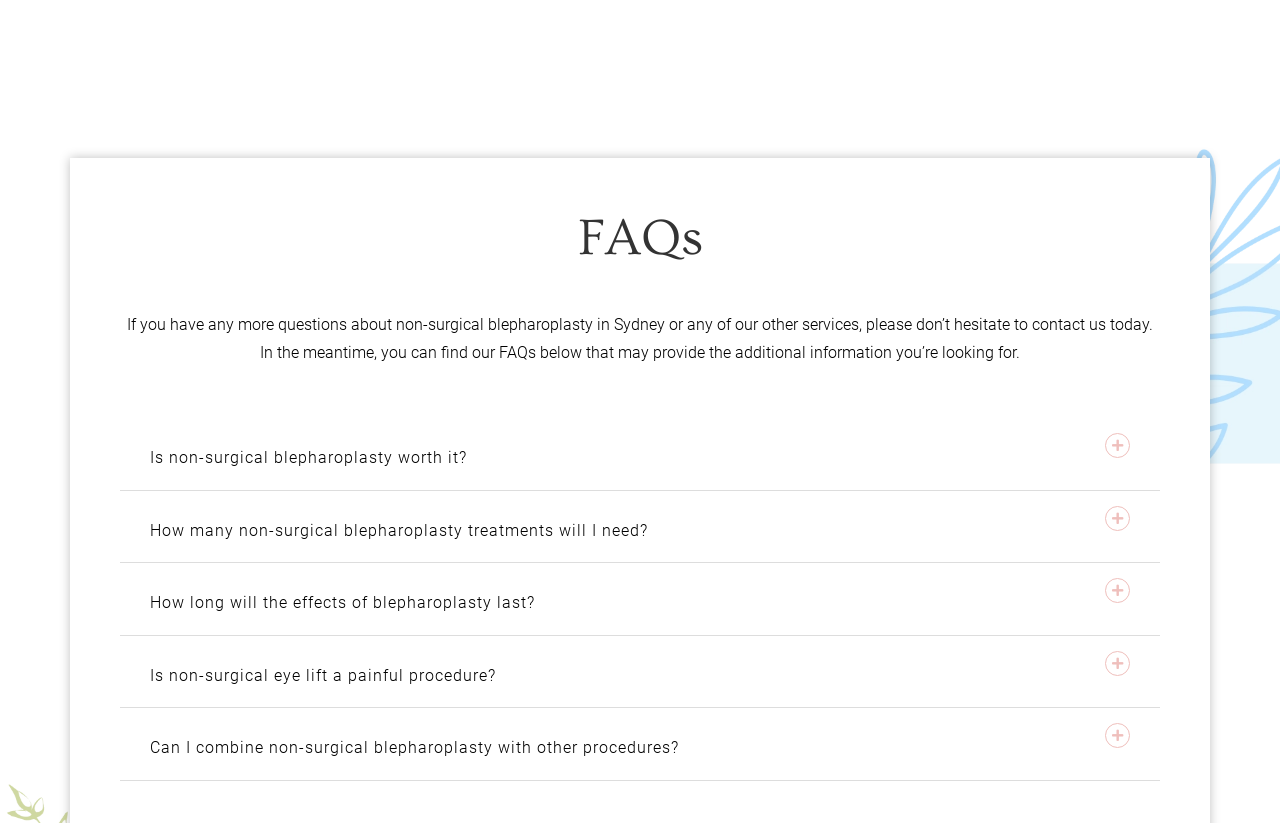Specify the bounding box coordinates of the element's area that should be clicked to execute the given instruction: "Click the 'Can I combine non-surgical blepharoplasty with other procedures?' button". The coordinates should be four float numbers between 0 and 1, i.e., [left, top, right, bottom].

[0.094, 0.861, 0.906, 0.949]